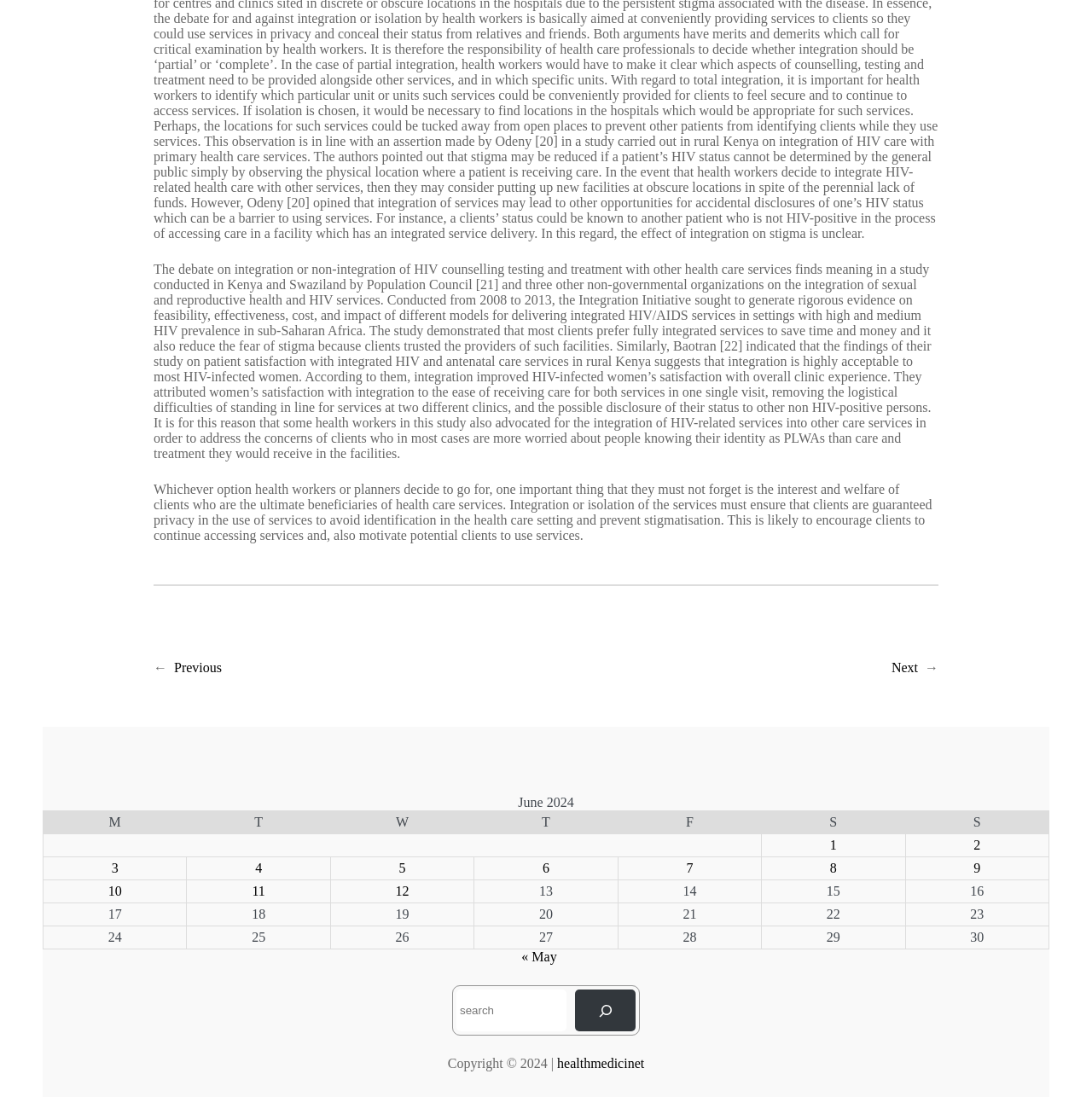What is the name of the organization that conducted a study on integration of sexual and reproductive health and HIV services?
Answer the question with a thorough and detailed explanation.

The Population Council, along with three other non-governmental organizations, conducted a study on the integration of sexual and reproductive health and HIV services, which demonstrated that most clients prefer fully integrated services to save time and money and reduce the fear of stigma.